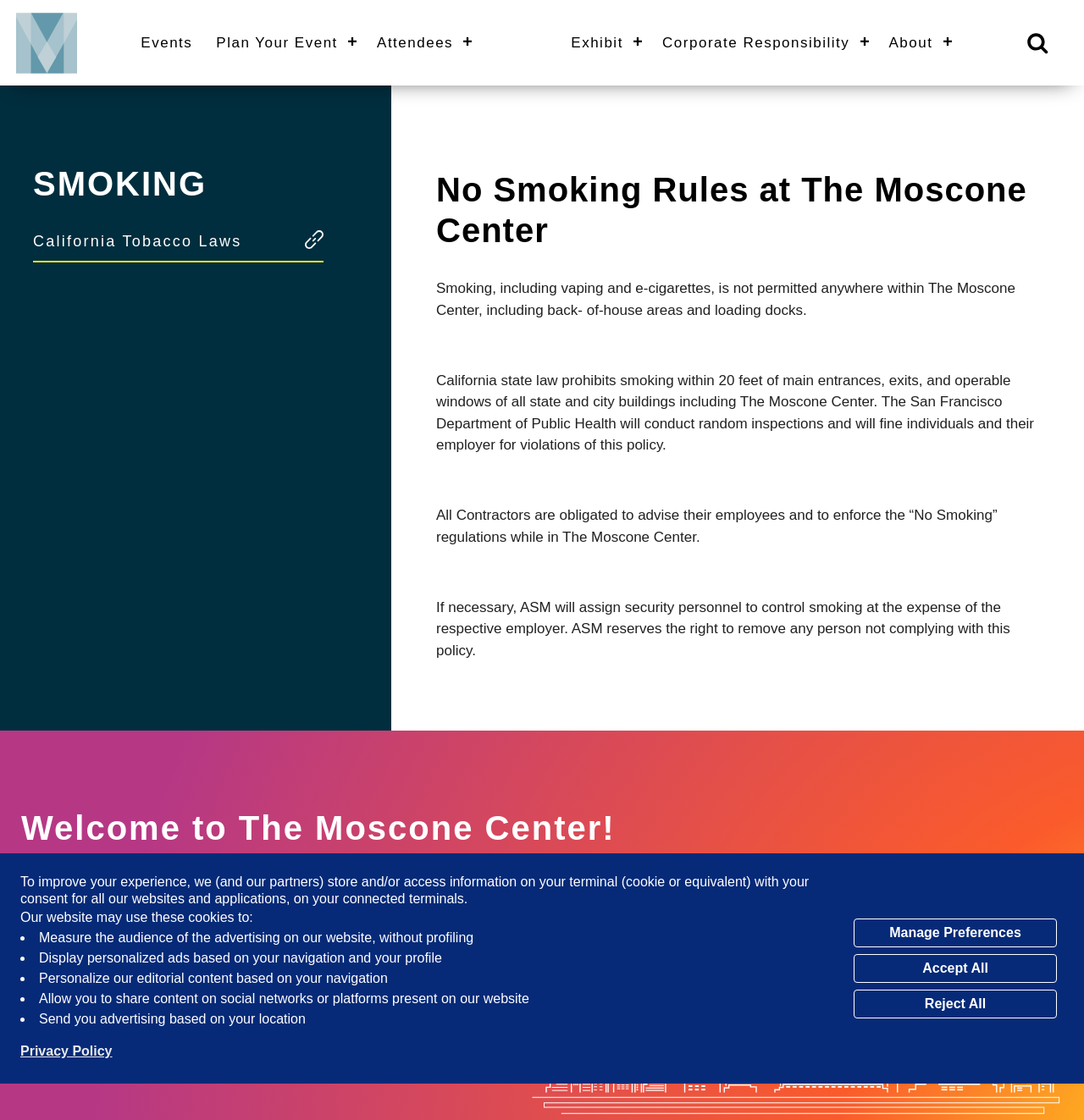Using the given description, provide the bounding box coordinates formatted as (top-left x, top-left y, bottom-right x, bottom-right y), with all values being floating point numbers between 0 and 1. Description: water heater repair service

None